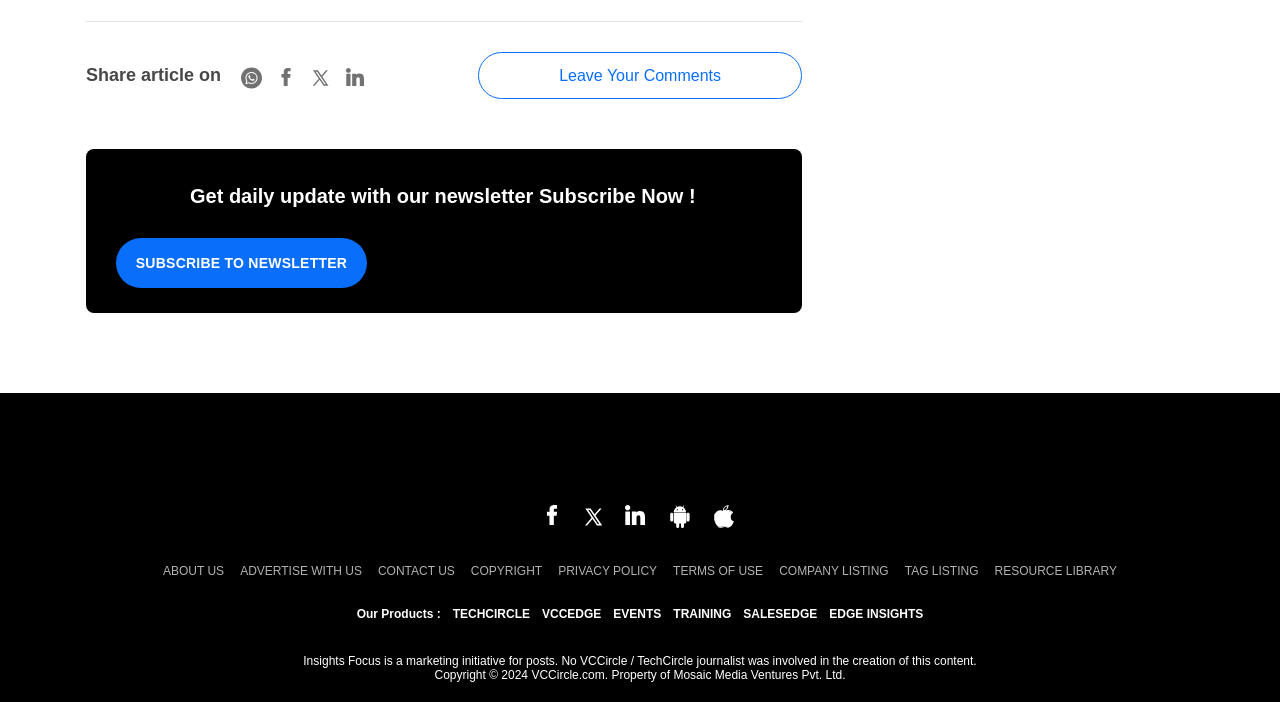Please identify the bounding box coordinates of the clickable element to fulfill the following instruction: "Leave a comment". The coordinates should be four float numbers between 0 and 1, i.e., [left, top, right, bottom].

[0.374, 0.074, 0.627, 0.141]